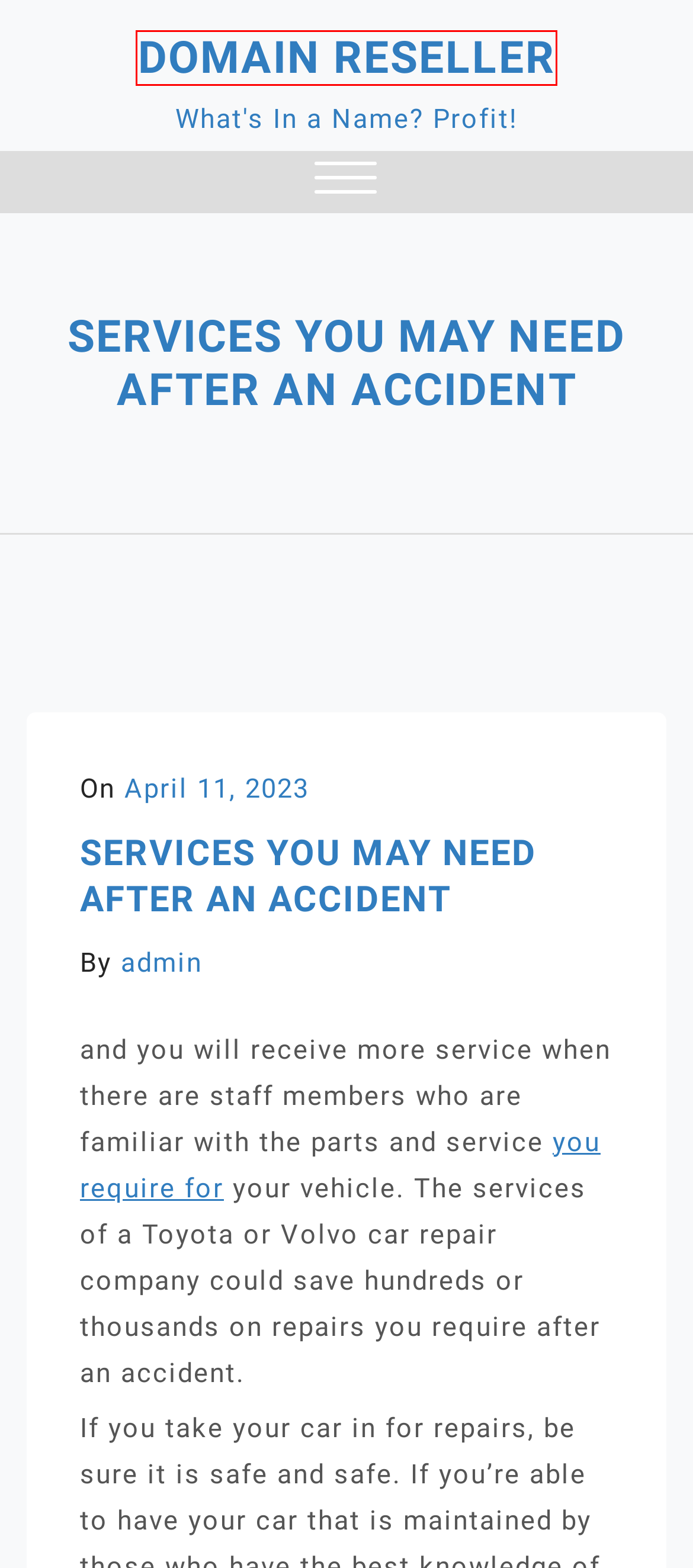Examine the screenshot of the webpage, which includes a red bounding box around an element. Choose the best matching webpage description for the page that will be displayed after clicking the element inside the red bounding box. Here are the candidates:
A. June 2024 - Domain Reseller
B. Services You May Need After an Accident
C. admin, Author at Domain Reseller
D. April 2024 - Domain Reseller
E. July 2022 - Domain Reseller
F. November 2022 - Domain Reseller
G. September 2023 - Domain Reseller
H. Domain Reseller - What's In a Name? Profit!

H